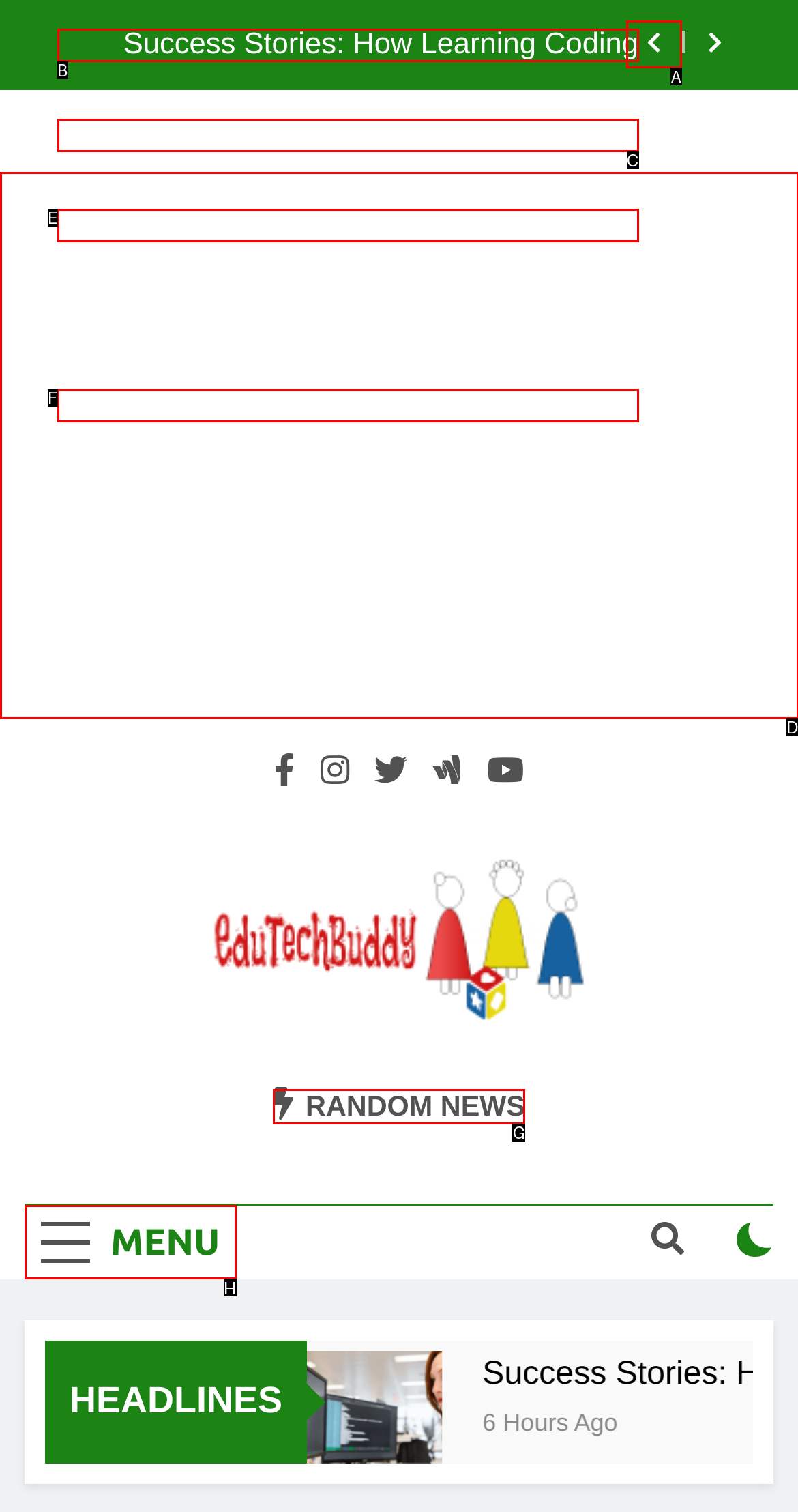Given the task: Click the MENU button, point out the letter of the appropriate UI element from the marked options in the screenshot.

H